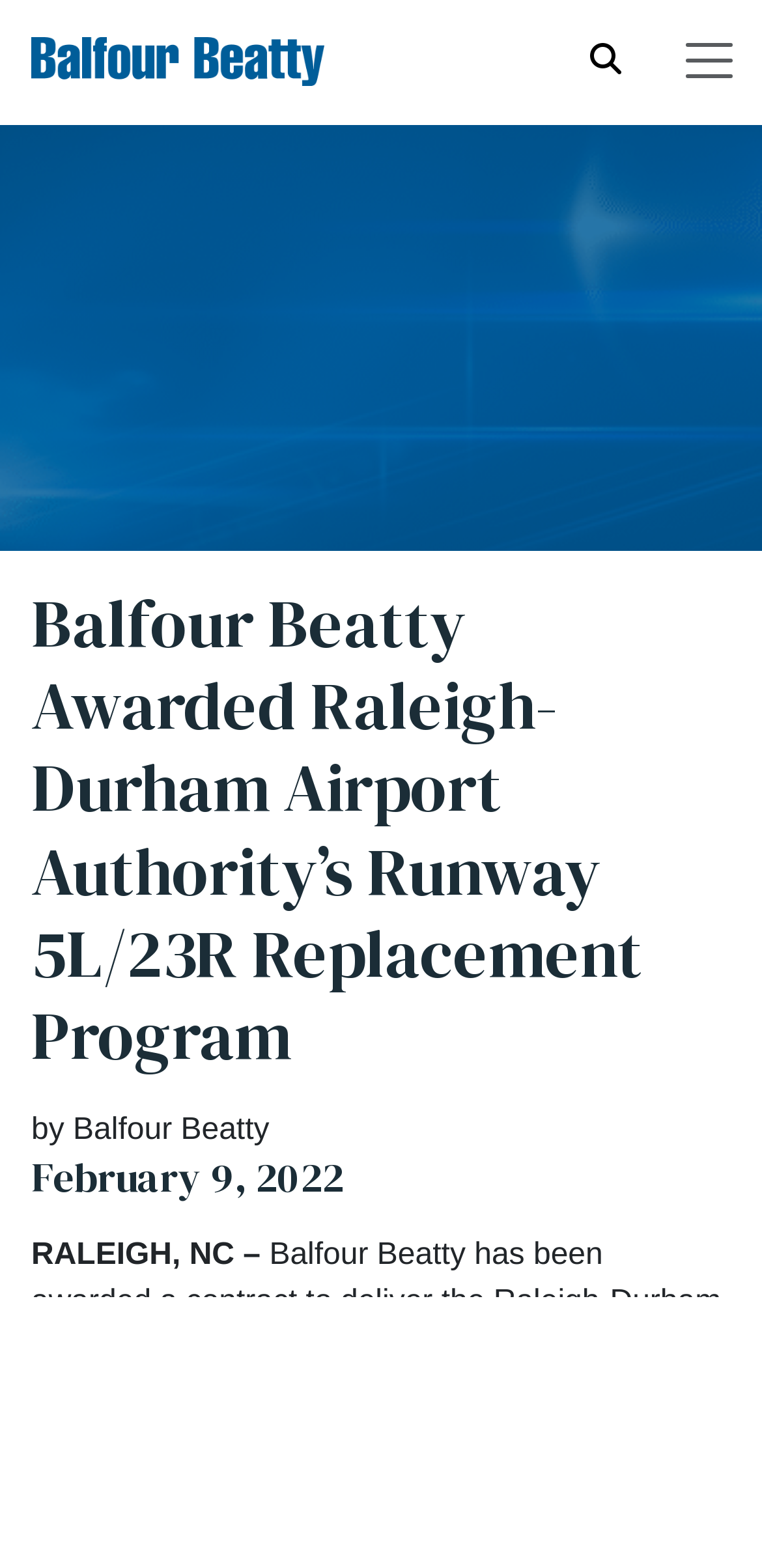What is the purpose of the button at the top-right corner?
Please give a detailed and thorough answer to the question, covering all relevant points.

I found the purpose of the button at the top-right corner by looking at the button element that contains the text 'Toggle navigation', which is located at the top-right corner of the webpage and controls the navigation bar.